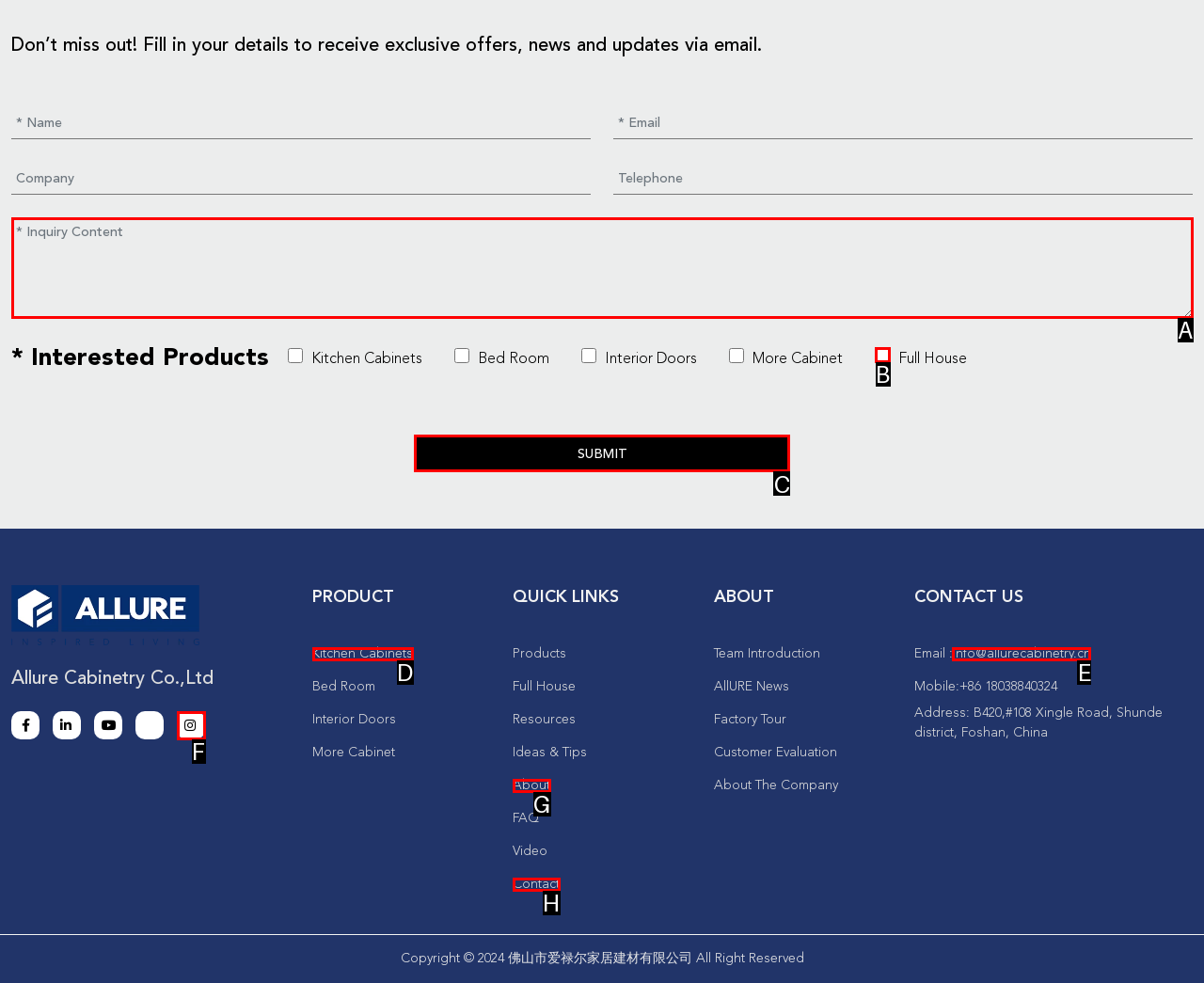Identify the HTML element to click to execute this task: Click the SUBMIT button Respond with the letter corresponding to the proper option.

C